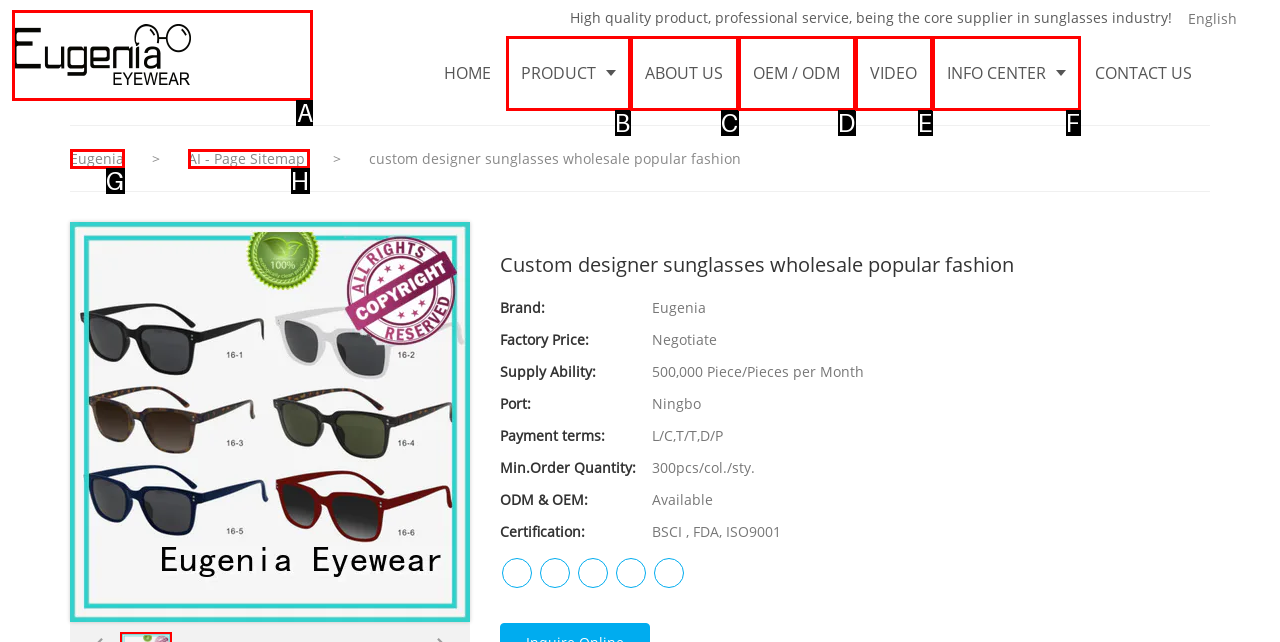Determine which HTML element matches the given description: AI - Page Sitemap. Provide the corresponding option's letter directly.

H